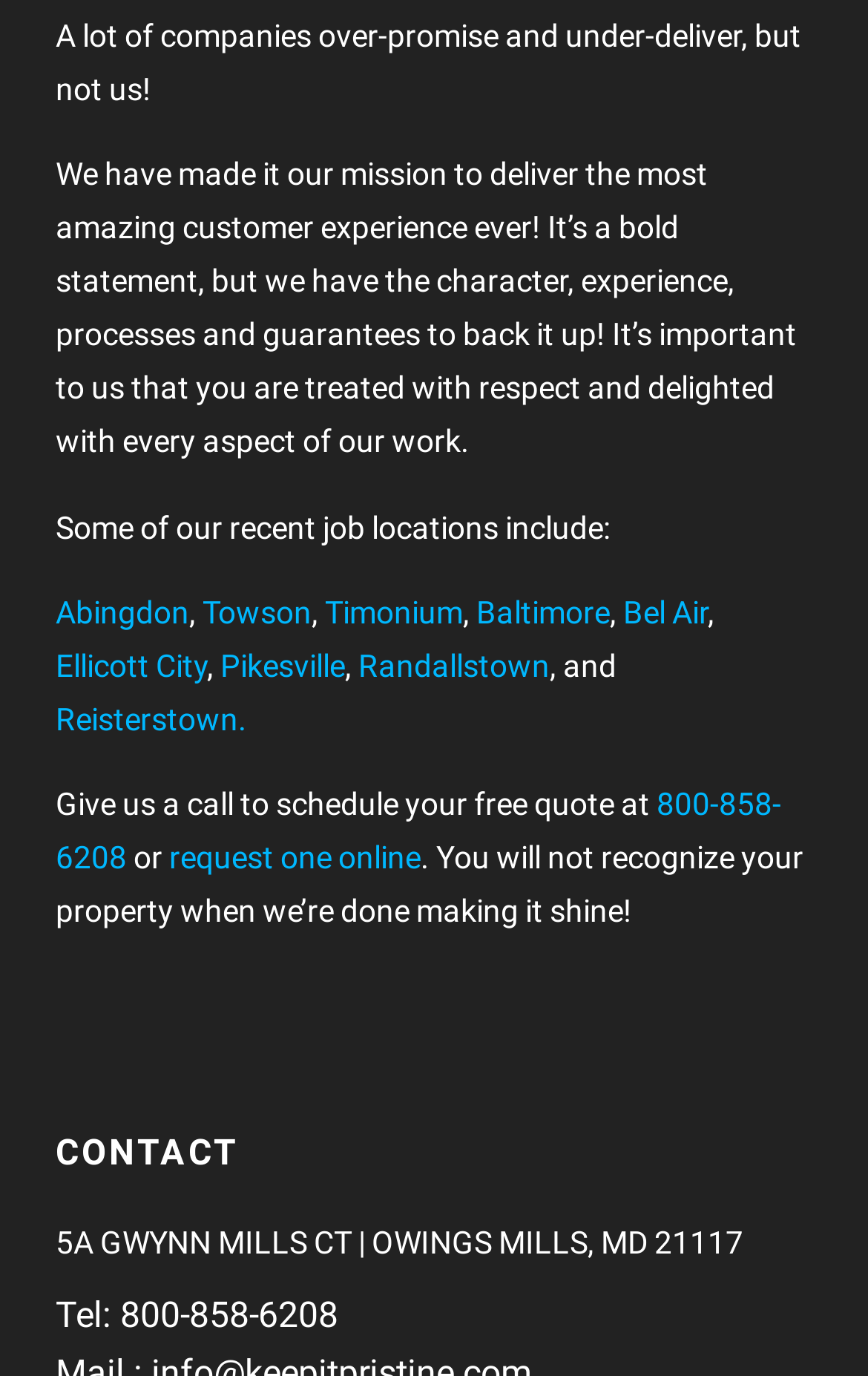Answer the following inquiry with a single word or phrase:
What is the company's mission?

Deliver amazing customer experience